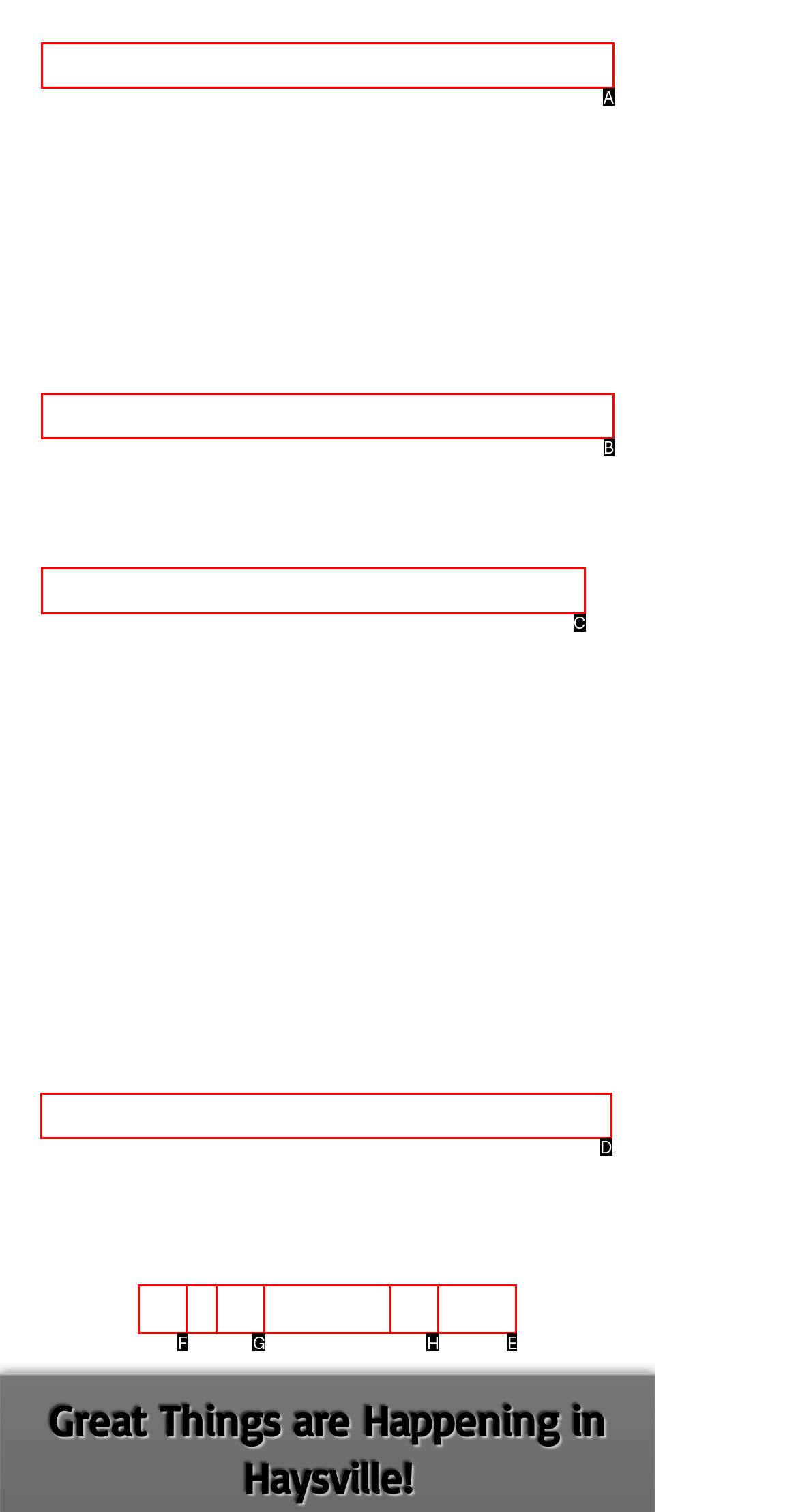For the instruction: view the Legal Notices Archive, which HTML element should be clicked?
Respond with the letter of the appropriate option from the choices given.

D